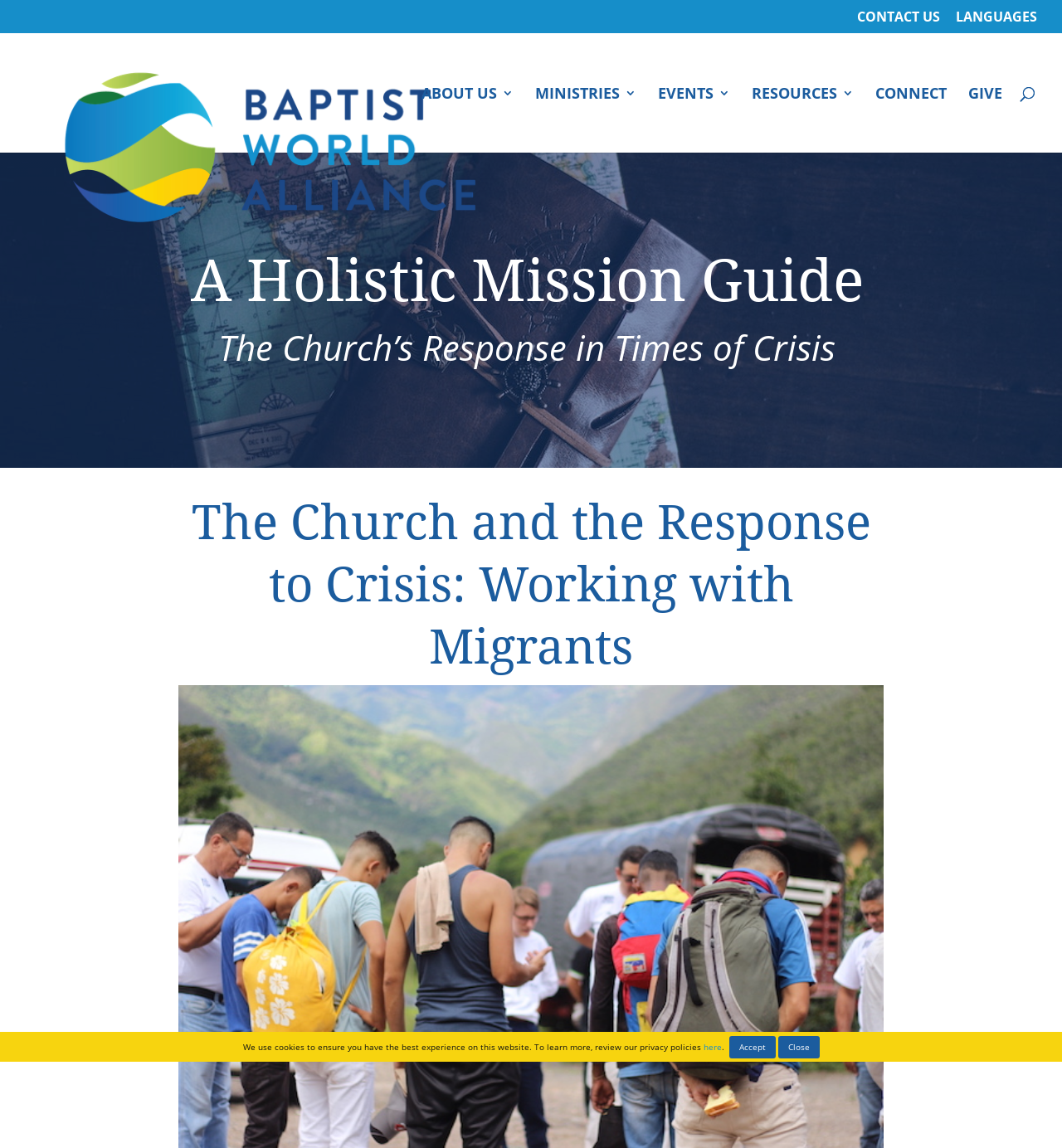Provide an in-depth caption for the elements present on the webpage.

The webpage is about the Baptist World Alliance, with a focus on the church's response to crisis, particularly in working with migrants. At the top right corner, there are links to "CONTACT US" and "LANGUAGES". Below these links, there is a logo of the Baptist World Alliance, accompanied by a link to the organization's homepage.

The main navigation menu is located below the logo, with links to "ABOUT US 3", "MINISTRIES 3", "EVENTS 3", "RESOURCES 3", "CONNECT", and "GIVE". To the right of the navigation menu, there is a search box with a label "Search for:".

The main content of the webpage is divided into three sections. The first section has a heading "A Holistic Mission Guide". The second section has a heading "The Church’s Response in Times of Crisis", and the third section has a heading "The Church and the Response to Crisis: Working with Migrants", which is the main topic of the webpage. This section discusses how the First Evangelical Baptist Church of Lima and their "Ministry of Love" responded to the needs of Venezuelan migrants, as mentioned in the meta description.

At the bottom of the webpage, there is a notification about the use of cookies, with a link to learn more about the privacy policies. There are also two buttons, "Accept 5" and "Close 5", related to the cookie notification.